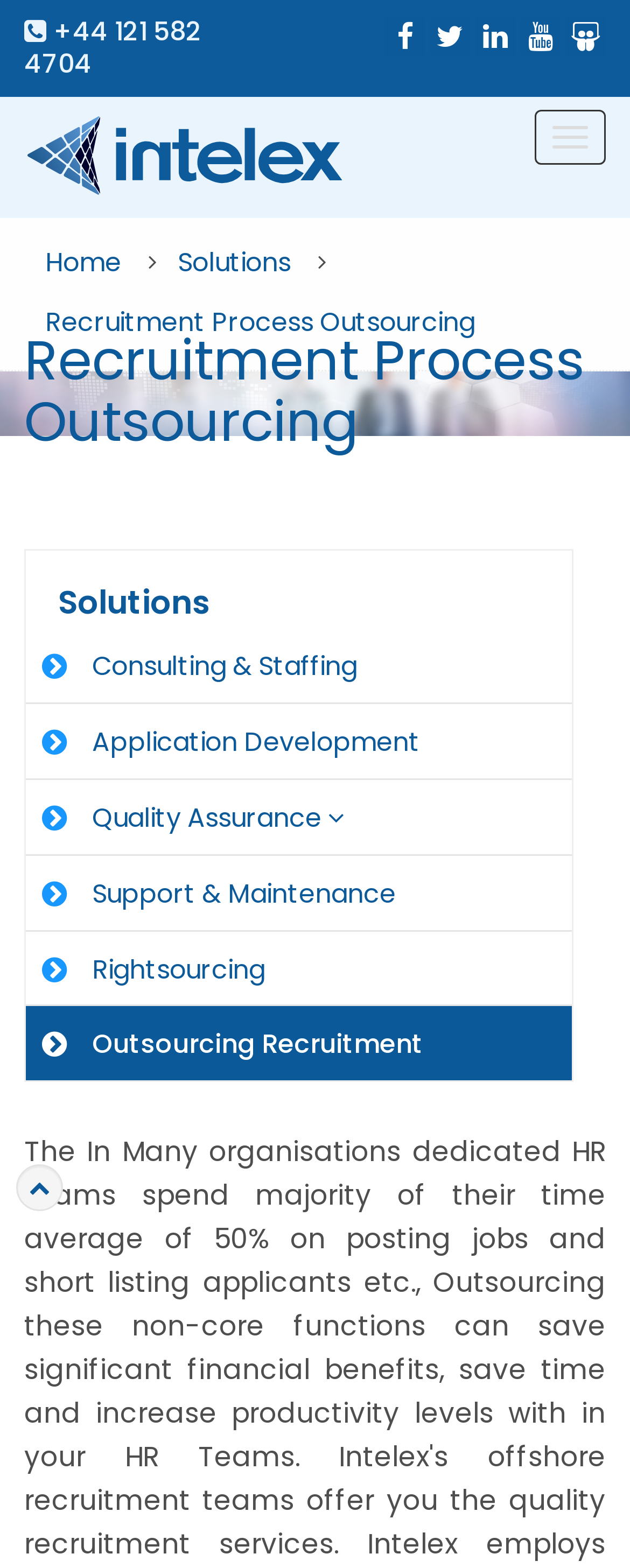Extract the bounding box for the UI element that matches this description: "Home".

[0.038, 0.149, 0.226, 0.187]